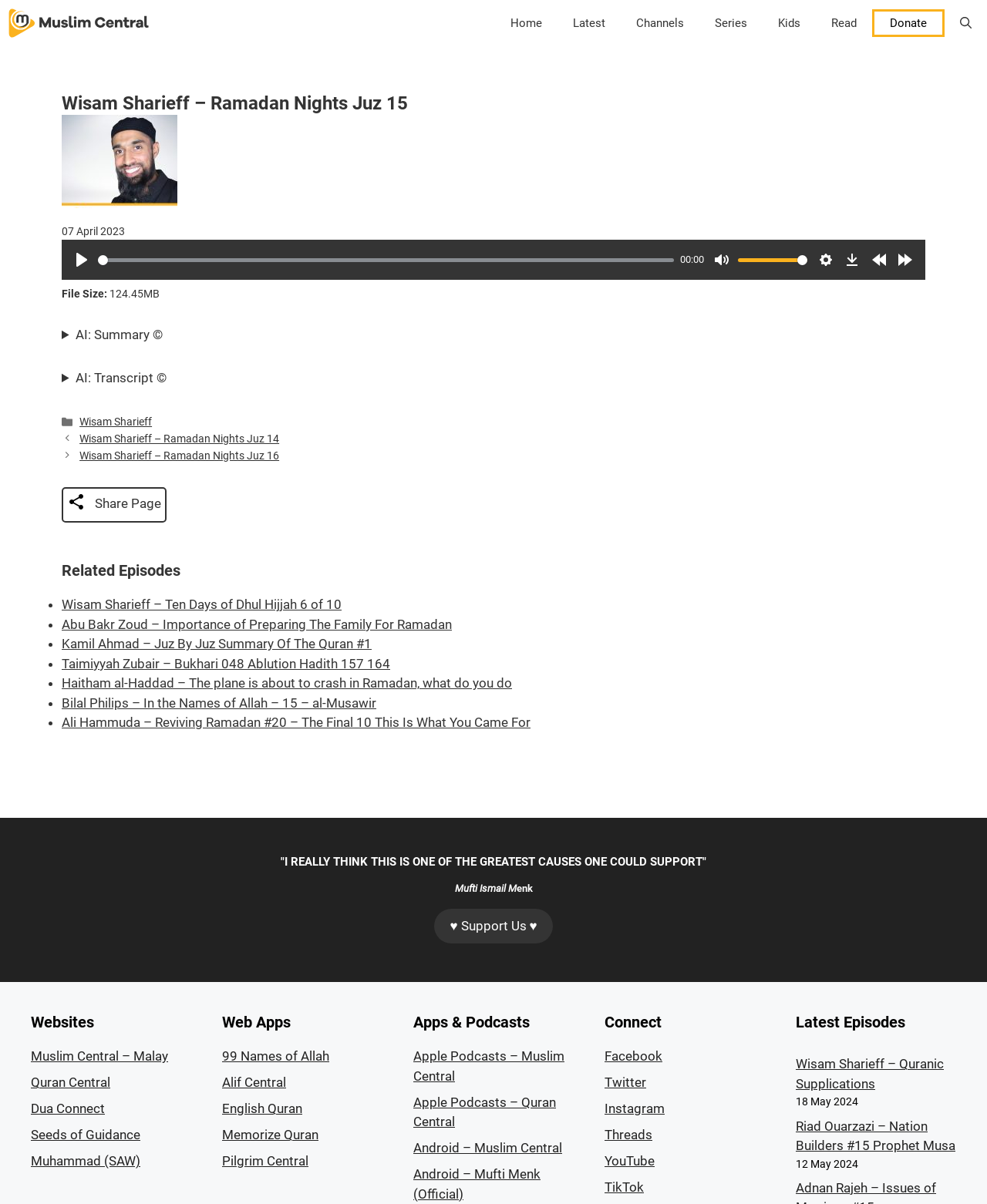Please identify the bounding box coordinates of the region to click in order to complete the given instruction: "Visit the Muslim Central website". The coordinates should be four float numbers between 0 and 1, i.e., [left, top, right, bottom].

[0.008, 0.0, 0.152, 0.038]